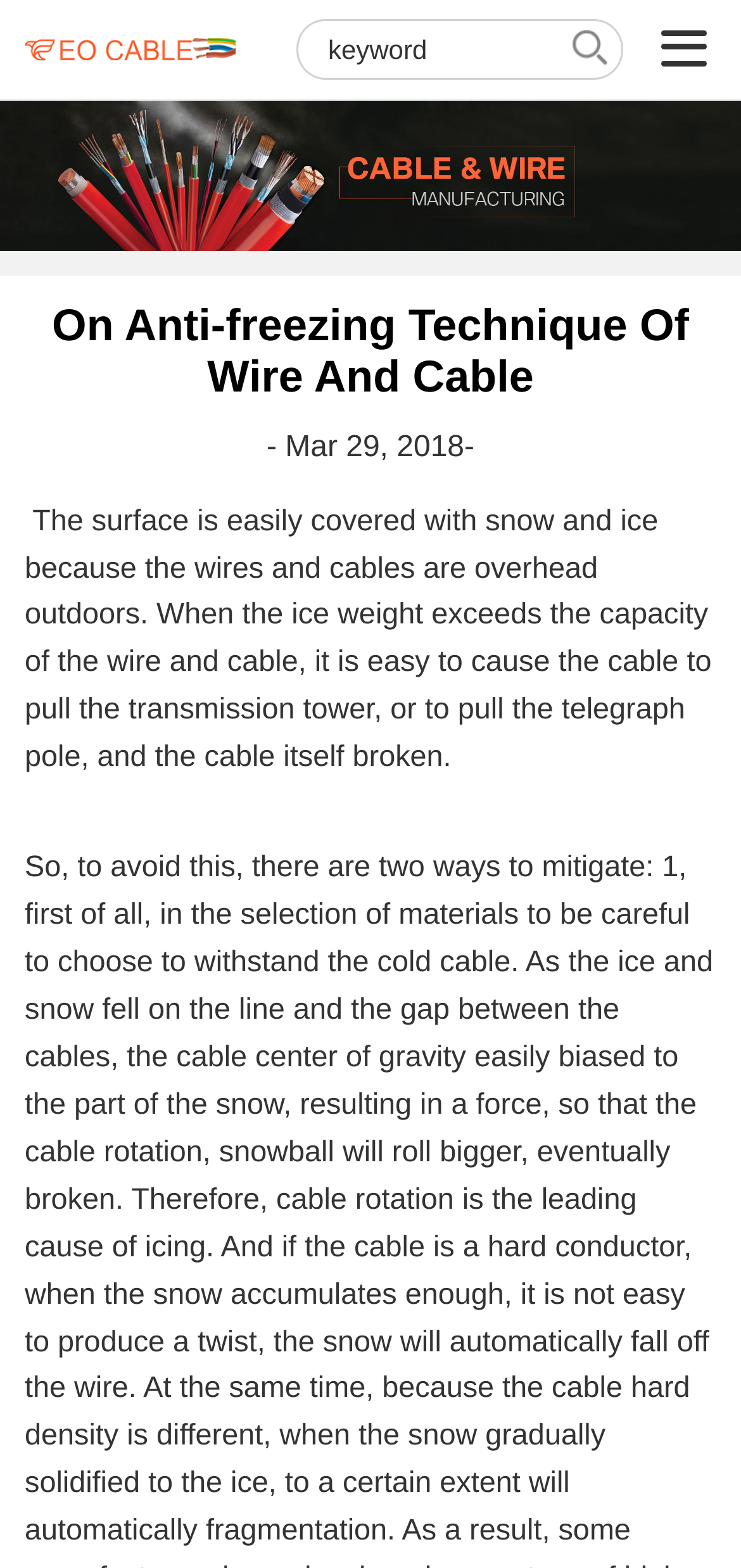Using the element description provided, determine the bounding box coordinates in the format (top-left x, top-left y, bottom-right x, bottom-right y). Ensure that all values are floating point numbers between 0 and 1. Element description: name="lname" placeholder="keyword"

[0.4, 0.013, 0.76, 0.05]